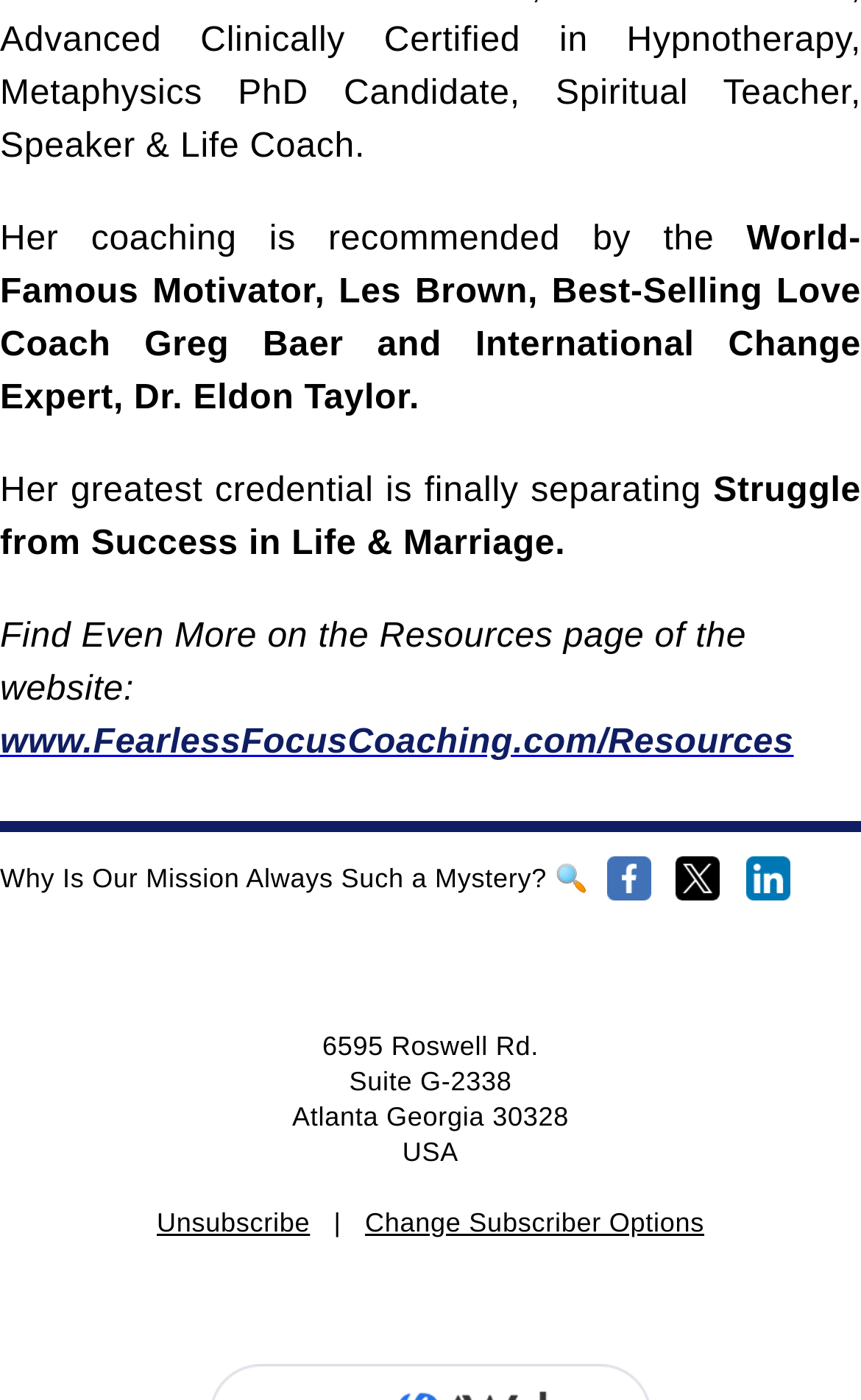Find the bounding box coordinates for the UI element that matches this description: "Change Subscriber Options".

[0.424, 0.862, 0.818, 0.884]